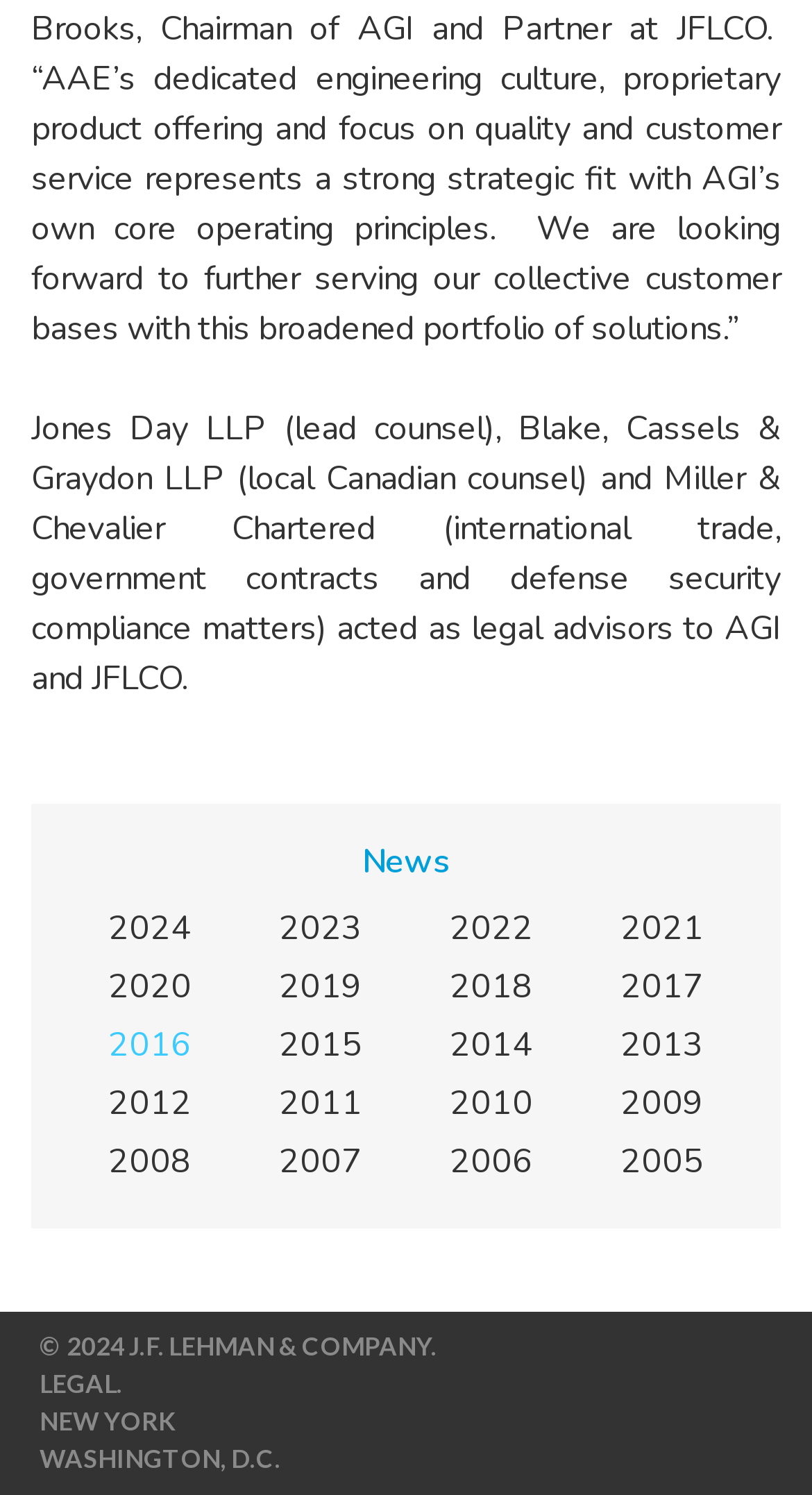Highlight the bounding box coordinates of the element you need to click to perform the following instruction: "Select the year '2024'."

[0.079, 0.604, 0.29, 0.638]